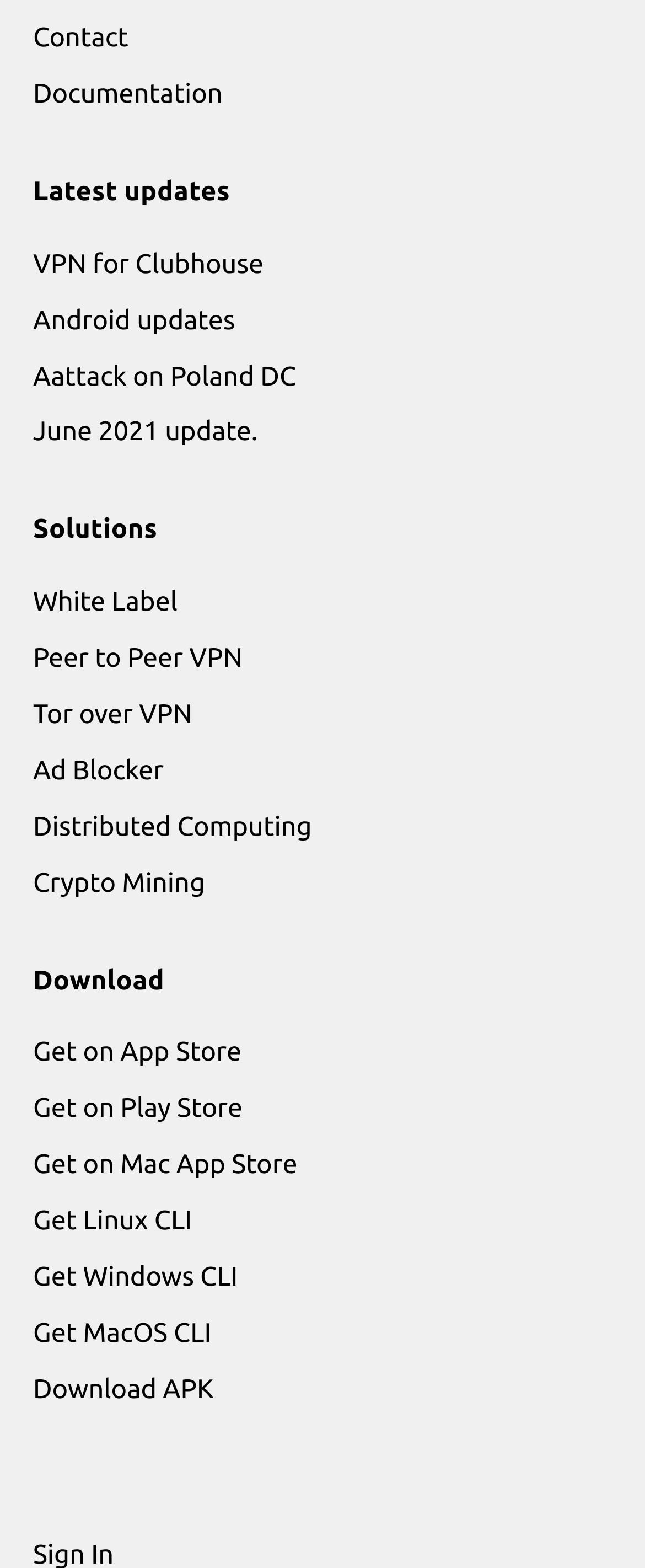Please locate the UI element described by "Get on Play Store" and provide its bounding box coordinates.

[0.051, 0.698, 0.376, 0.717]